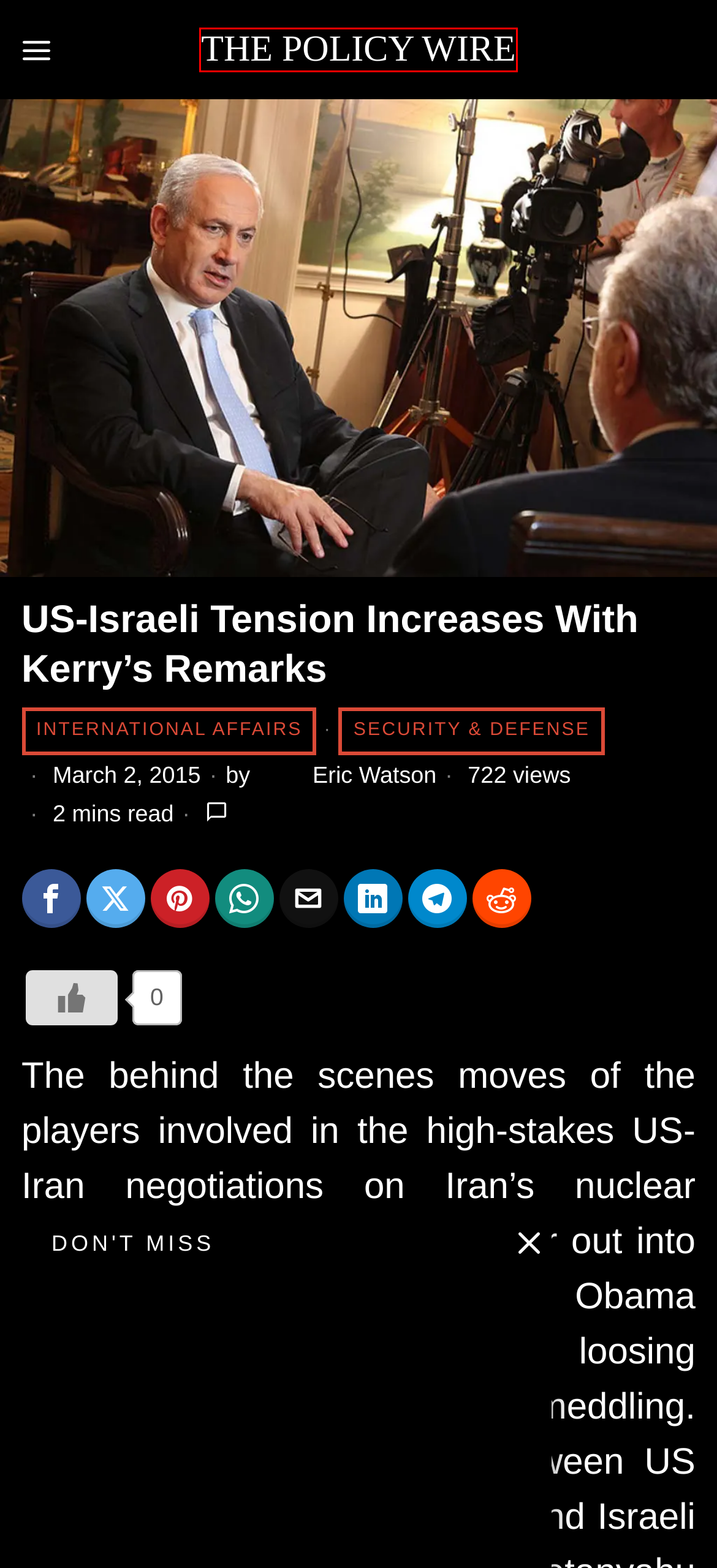You have a screenshot showing a webpage with a red bounding box around a UI element. Choose the webpage description that best matches the new page after clicking the highlighted element. Here are the options:
A. Latin America | The Policy Wire
B. The Tragedy of Western Triumphalism in Ukraine | The Policy Wire
C. united states | The Policy Wire
D. The Policy Wire – Putting People First: Insightful Perspectives on Politics and Strategy
E. Eric Watson | The Policy Wire
F. How Liberals Learned to Love Fox News | The Policy Wire
G. Scott Snyder | The Policy Wire
H. Europe | The Policy Wire

D